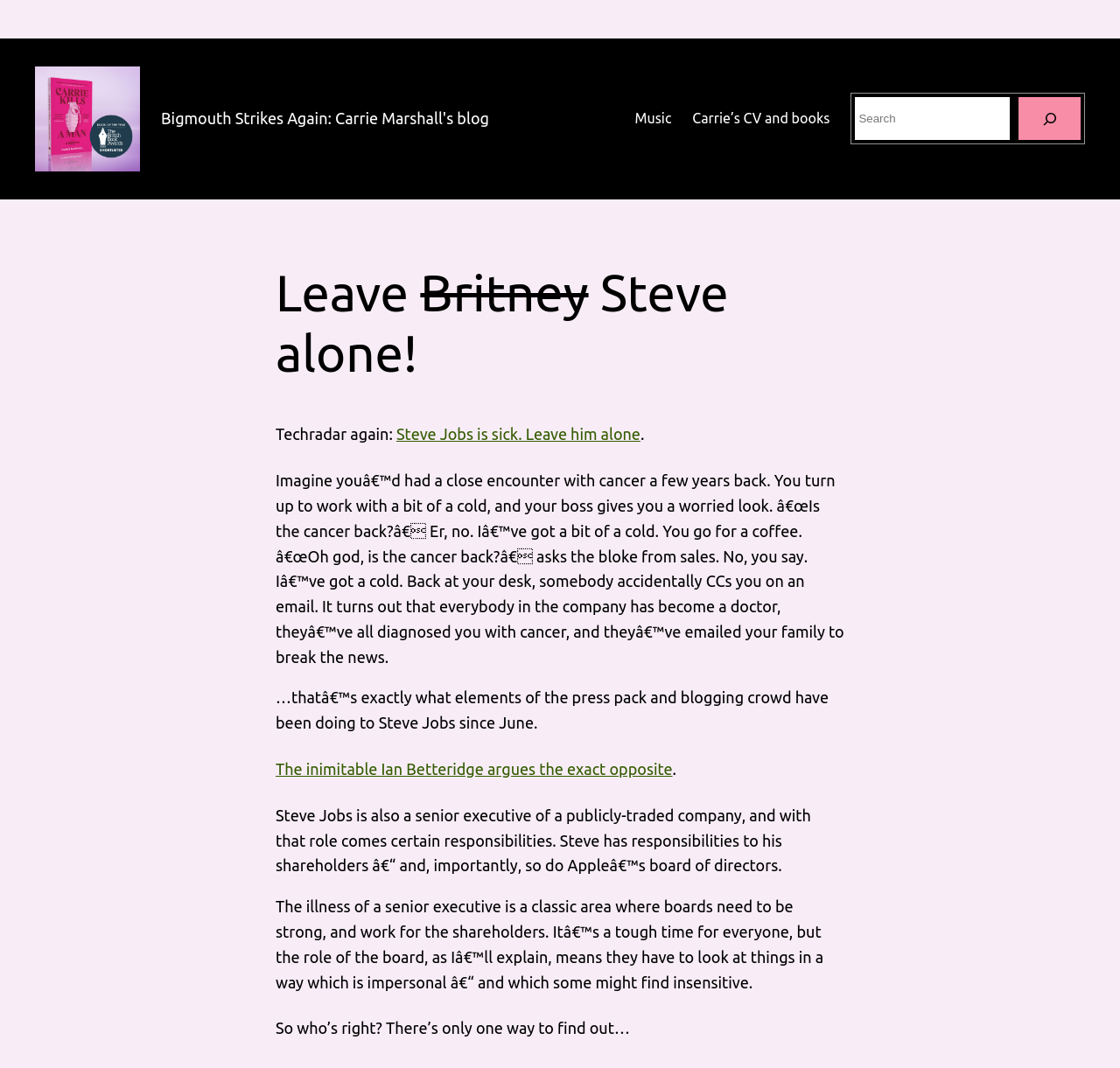Locate the coordinates of the bounding box for the clickable region that fulfills this instruction: "Click on the 'Music' link".

[0.567, 0.101, 0.599, 0.122]